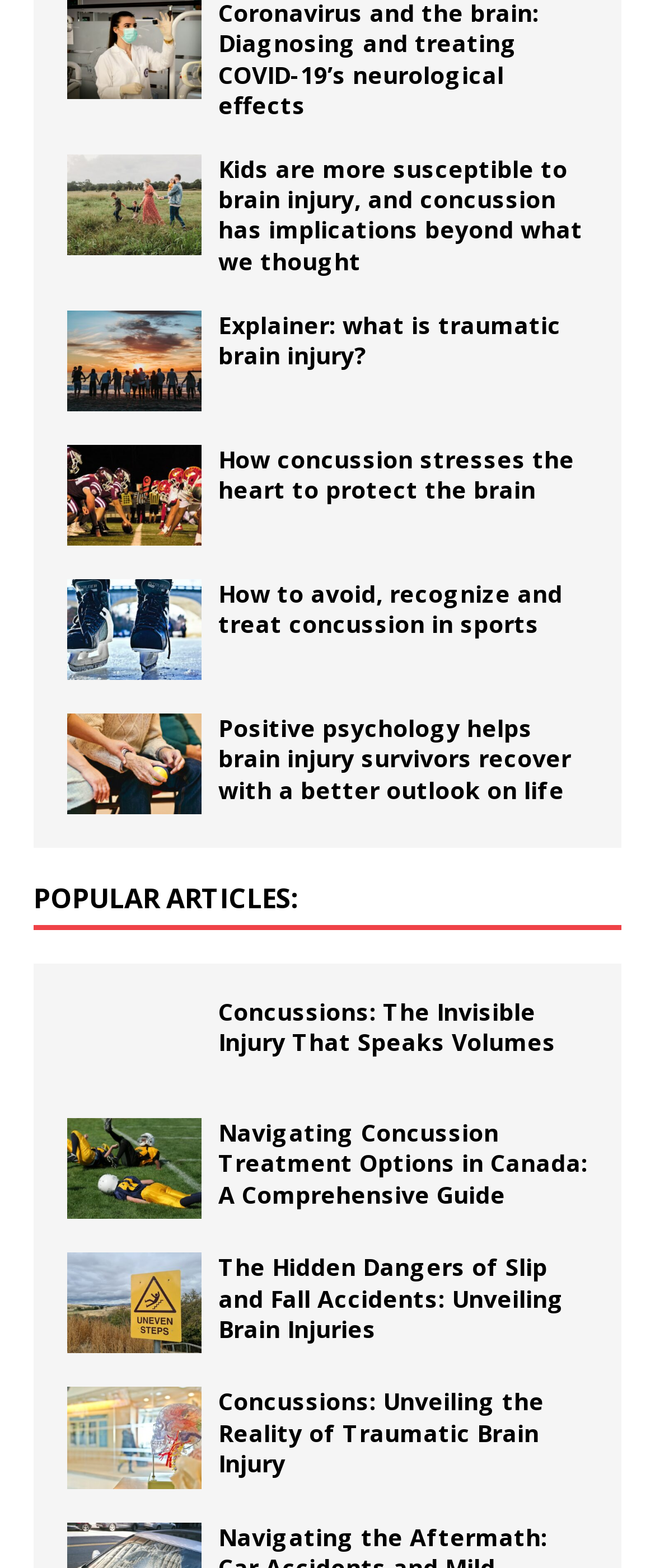Show the bounding box coordinates for the element that needs to be clicked to execute the following instruction: "Click the cds@library.leidenuniv.nl email link". Provide the coordinates in the form of four float numbers between 0 and 1, i.e., [left, top, right, bottom].

None